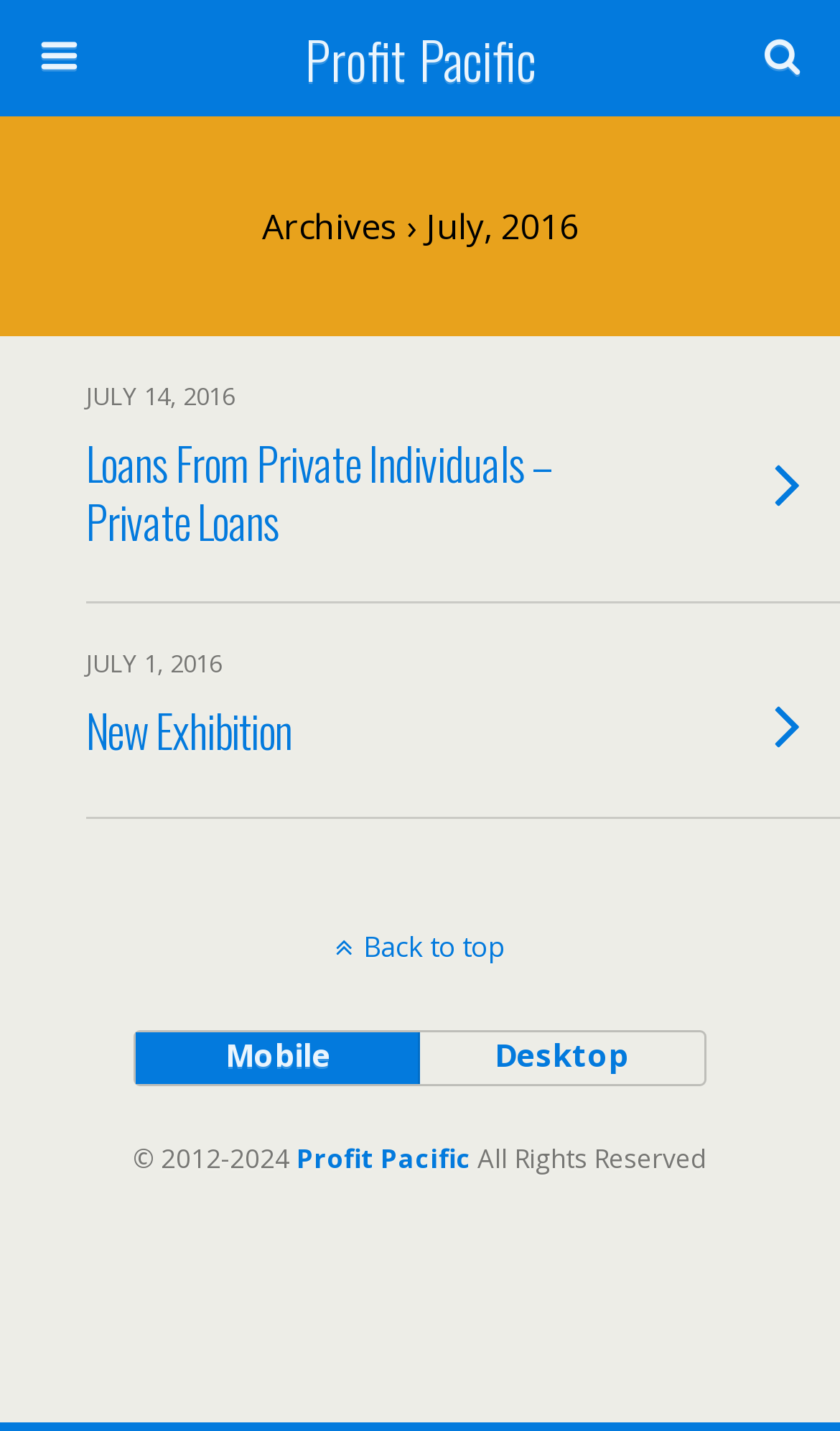Please specify the bounding box coordinates of the clickable region necessary for completing the following instruction: "Search this website". The coordinates must consist of four float numbers between 0 and 1, i.e., [left, top, right, bottom].

[0.051, 0.089, 0.754, 0.13]